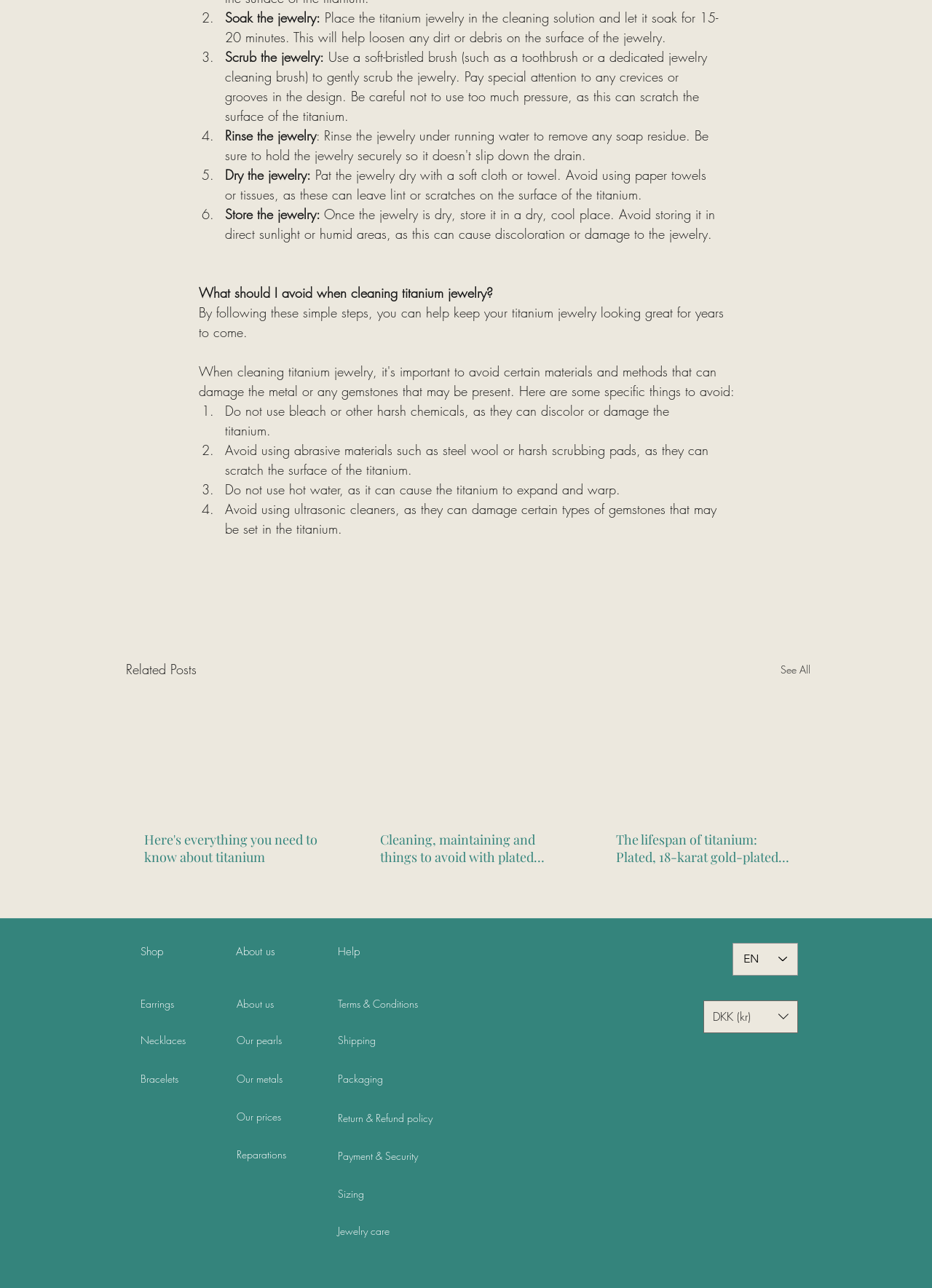Given the webpage screenshot and the description, determine the bounding box coordinates (top-left x, top-left y, bottom-right x, bottom-right y) that define the location of the UI element matching this description: Necklaces

[0.151, 0.802, 0.199, 0.813]